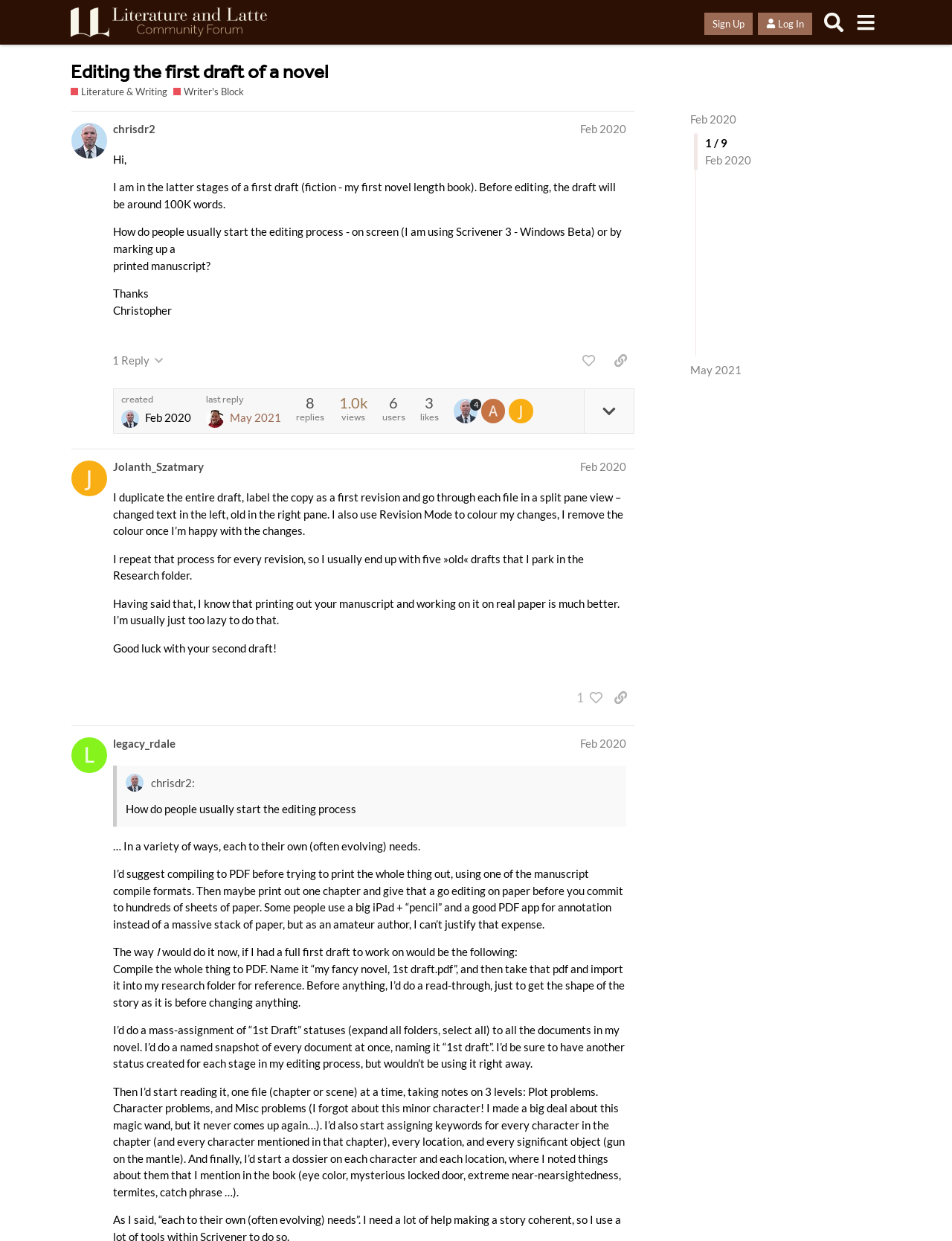Look at the image and write a detailed answer to the question: 
How many replies does the first post have?

I looked at the first post and found a button labeled 'This post has 1 reply', indicating that the first post has one reply.